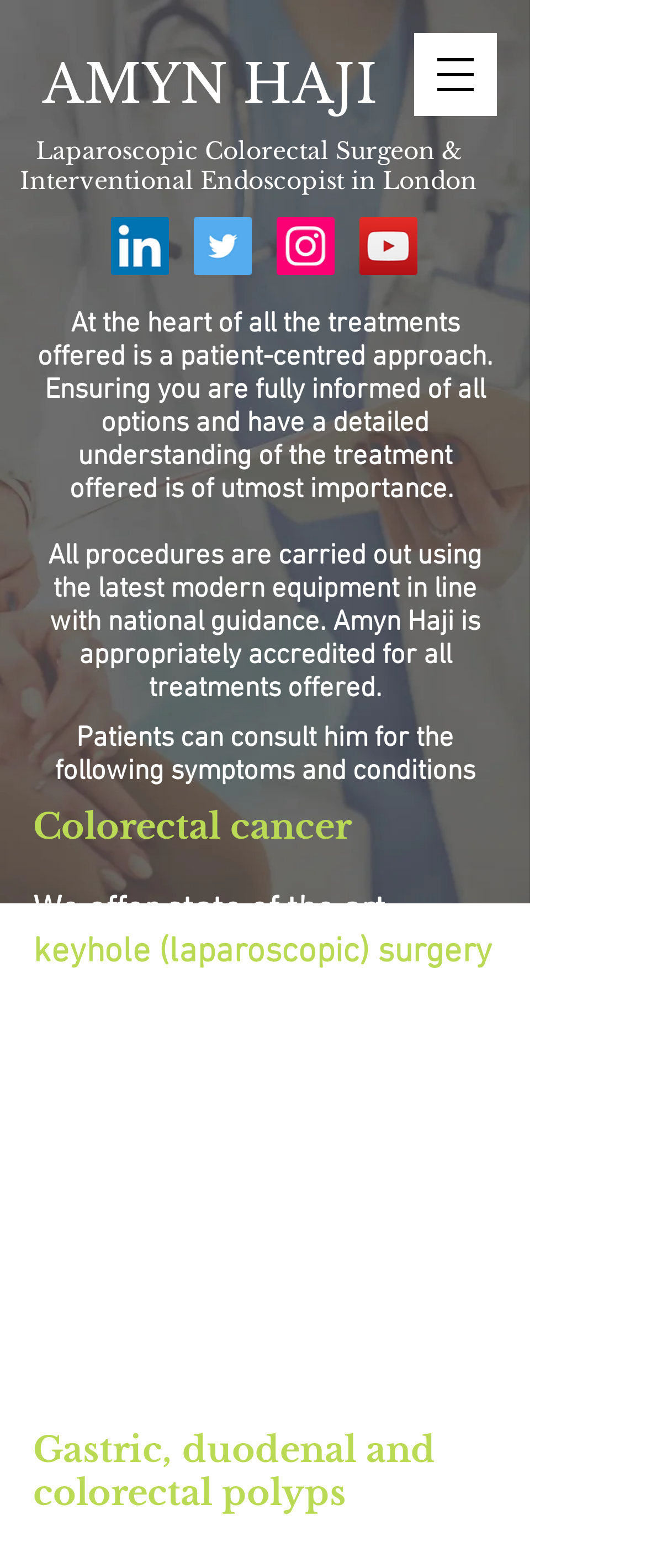Please answer the following question using a single word or phrase: 
What is the profession of Amyn Haji?

Laparoscopic Colorectal Surgeon & Interventional Endoscopist